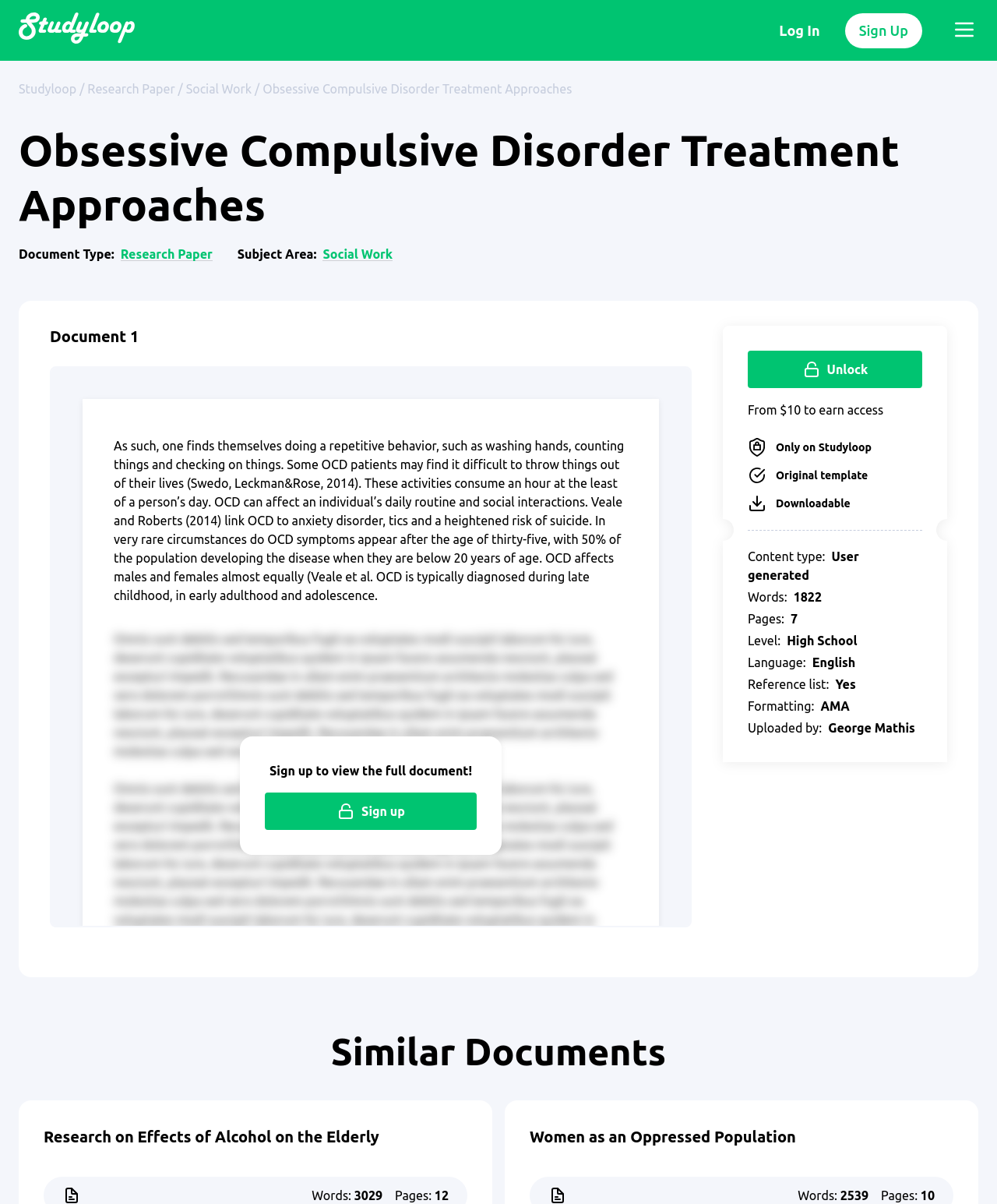Given the element description parent_node: A-Plus Homework Help, specify the bounding box coordinates of the corresponding UI element in the format (top-left x, top-left y, bottom-right x, bottom-right y). All values must be between 0 and 1.

[0.025, 0.012, 0.141, 0.038]